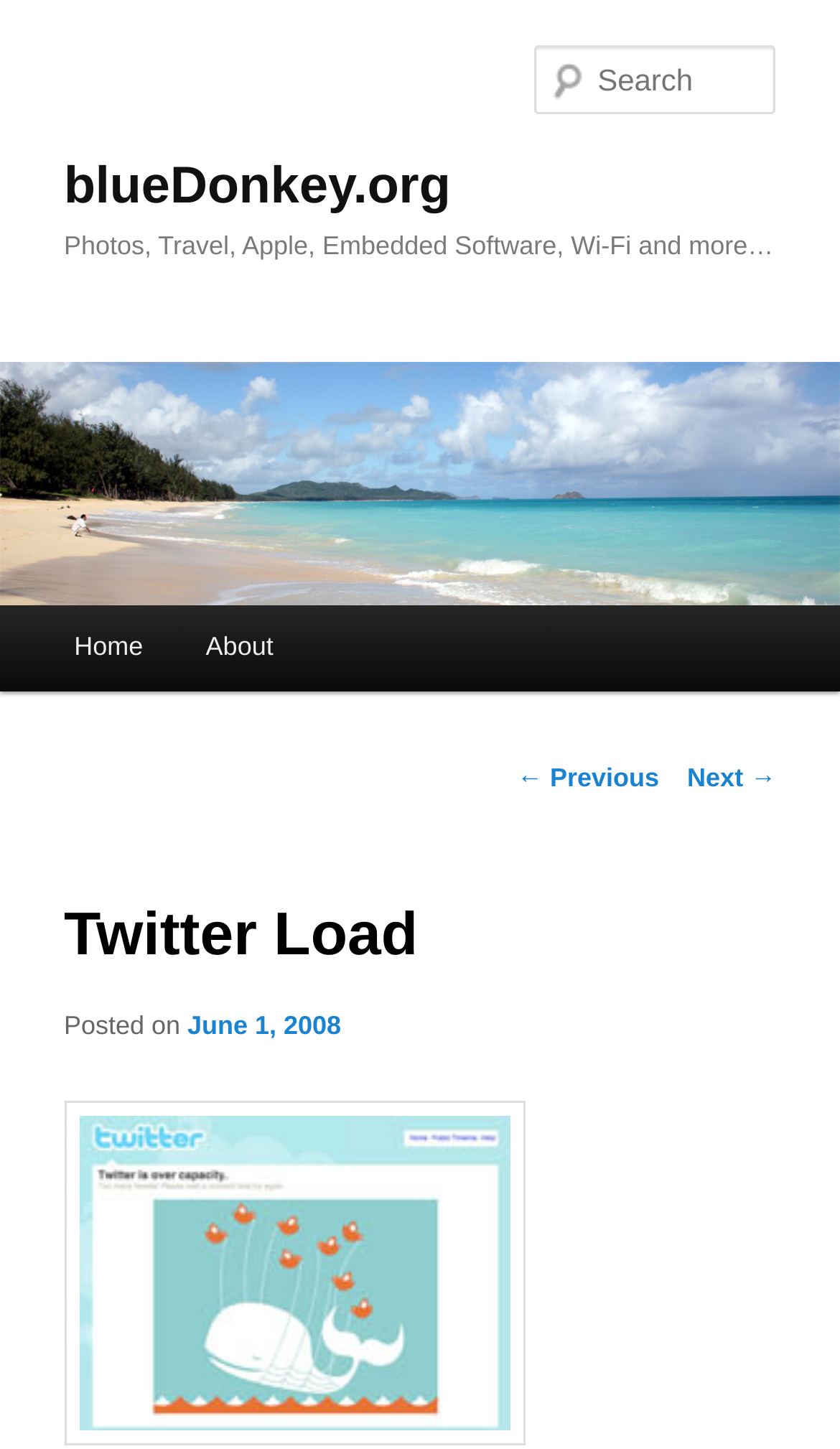What is the date of the posted article?
Provide a detailed answer to the question, using the image to inform your response.

The date of the posted article can be found in the link element with the text 'June 1, 2008' which is located below the heading 'Twitter Load'.